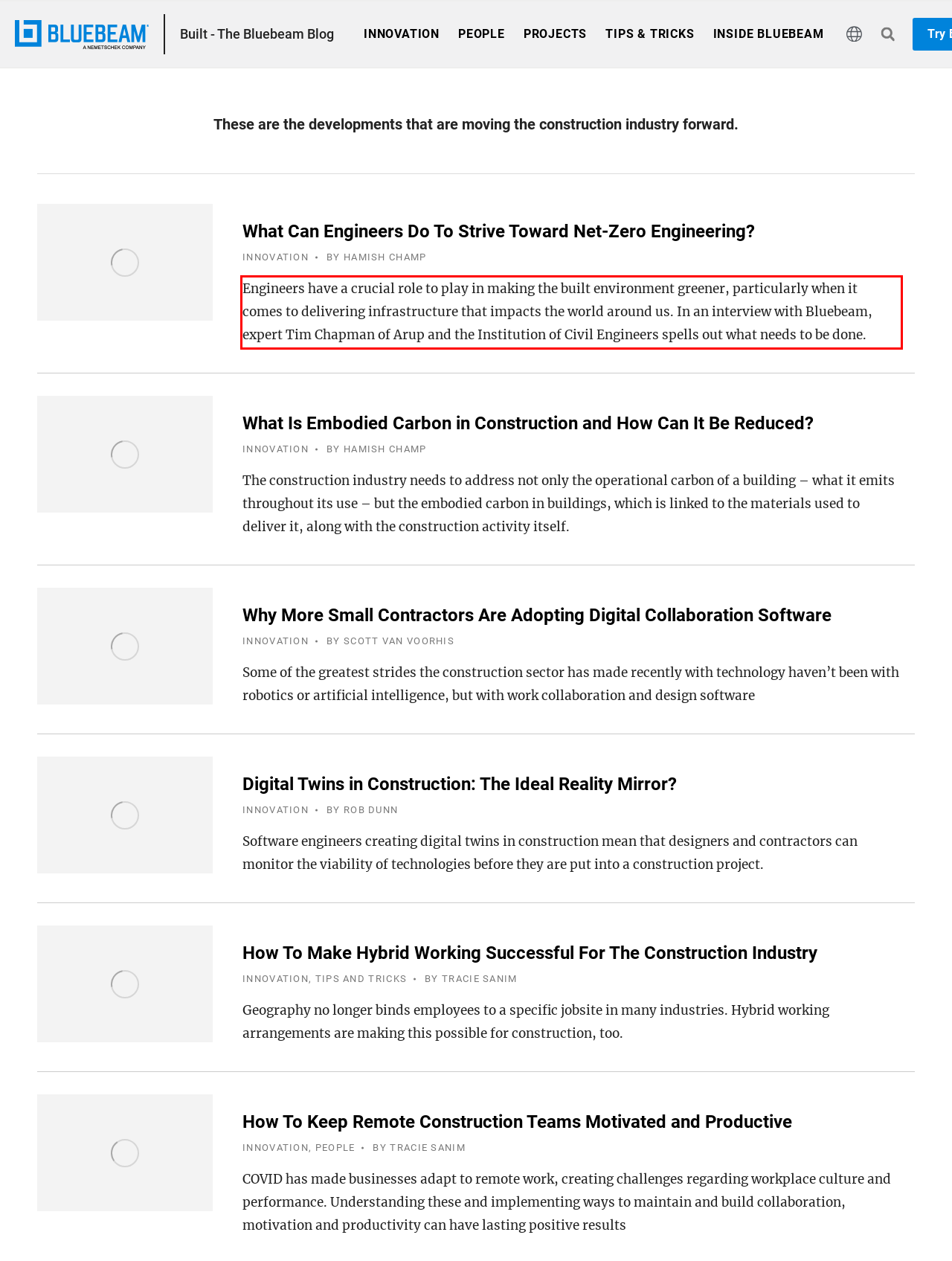Please take the screenshot of the webpage, find the red bounding box, and generate the text content that is within this red bounding box.

Engineers have a crucial role to play in making the built environment greener, particularly when it comes to delivering infrastructure that impacts the world around us. In an interview with Bluebeam, expert Tim Chapman of Arup and the Institution of Civil Engineers spells out what needs to be done.